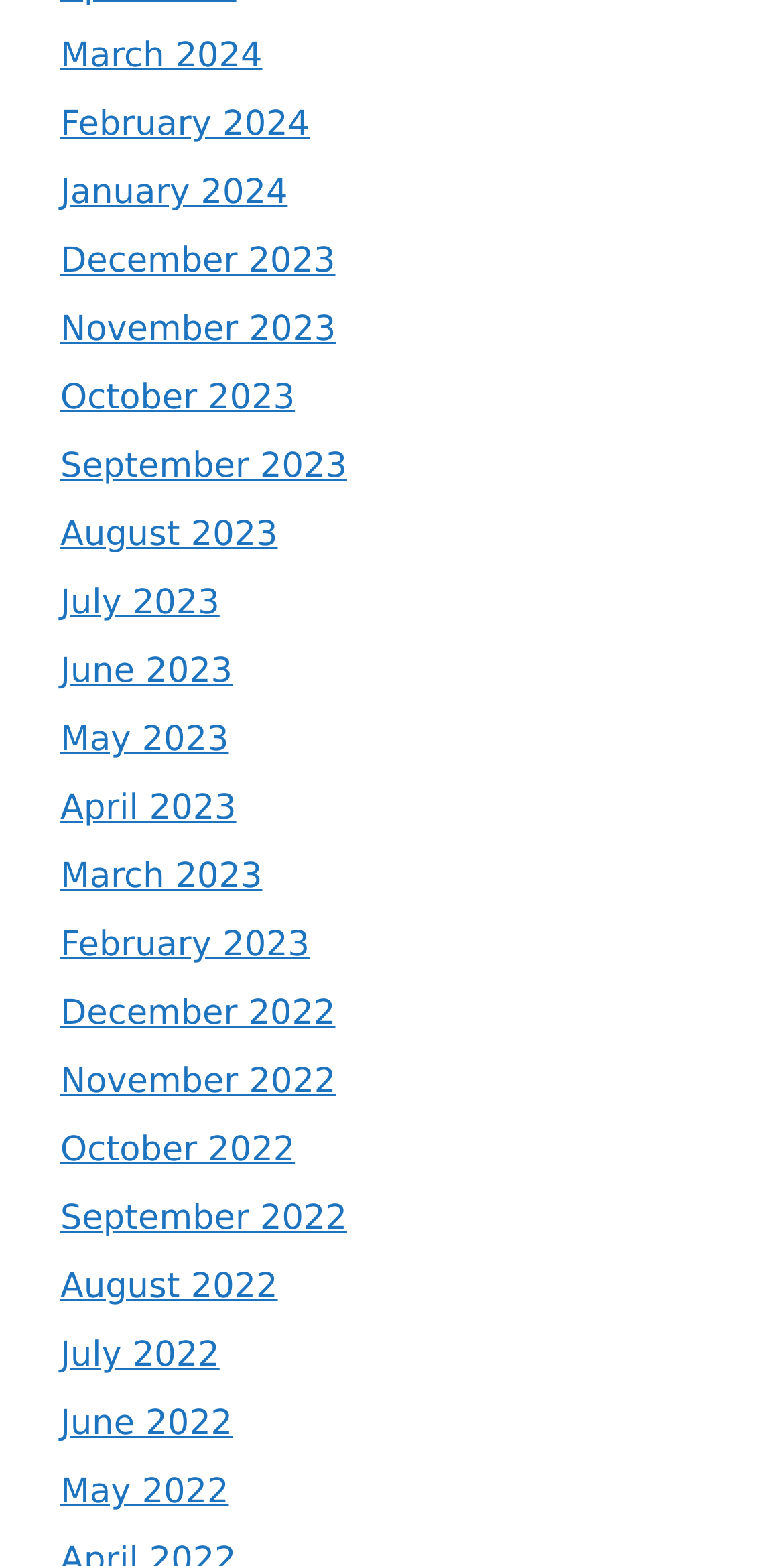Analyze the image and give a detailed response to the question:
What is the most recent month available?

By examining the links on the webpage, I can see that the most recent month available is March 2024, which is the first link on the list.